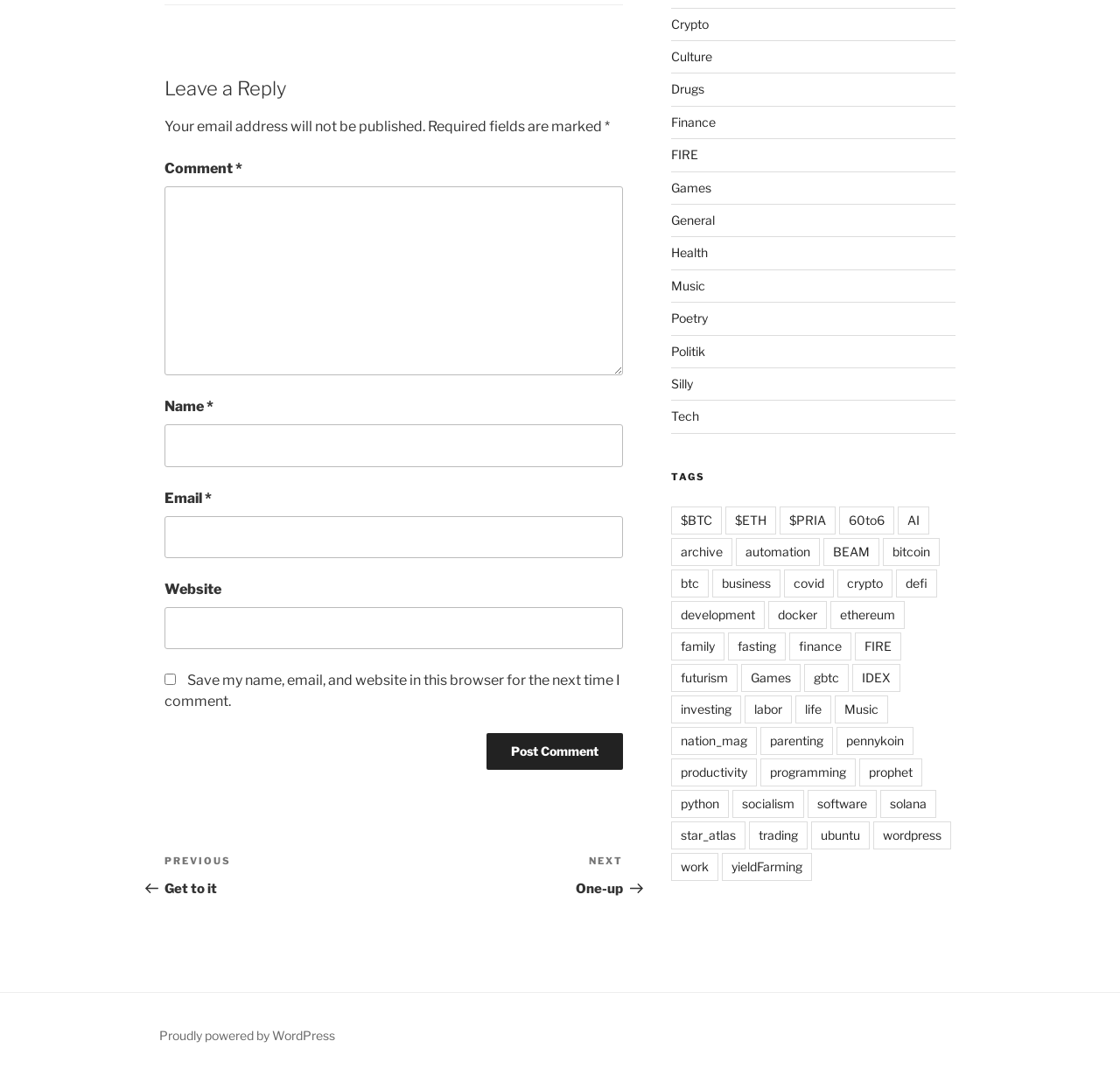Locate the bounding box coordinates of the clickable area to execute the instruction: "Go to the 'Crypto' category". Provide the coordinates as four float numbers between 0 and 1, represented as [left, top, right, bottom].

[0.599, 0.015, 0.632, 0.029]